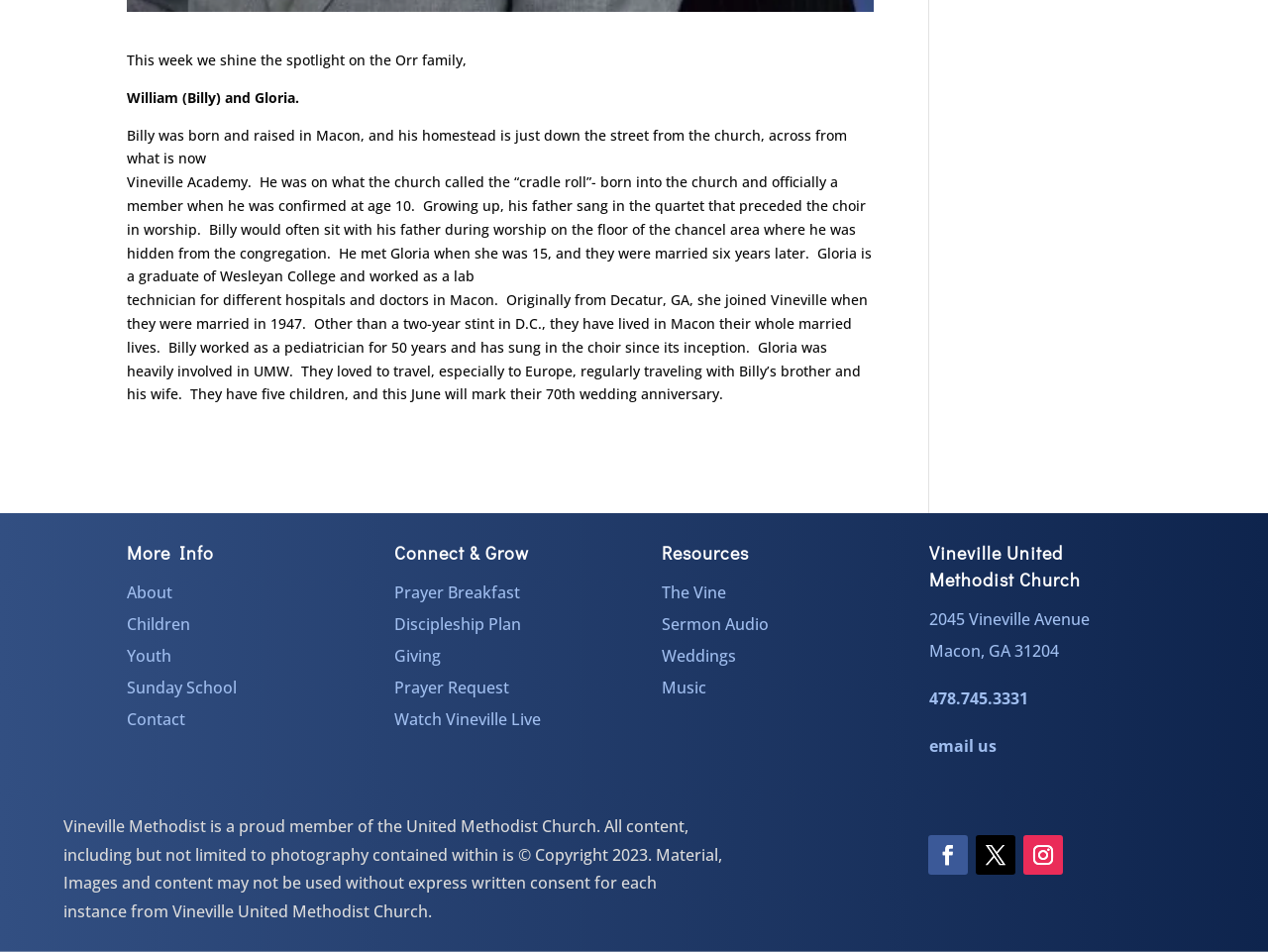What is the address of the church?
From the details in the image, provide a complete and detailed answer to the question.

I found the answer by looking at the links at the bottom of the page, which include the address of the church.